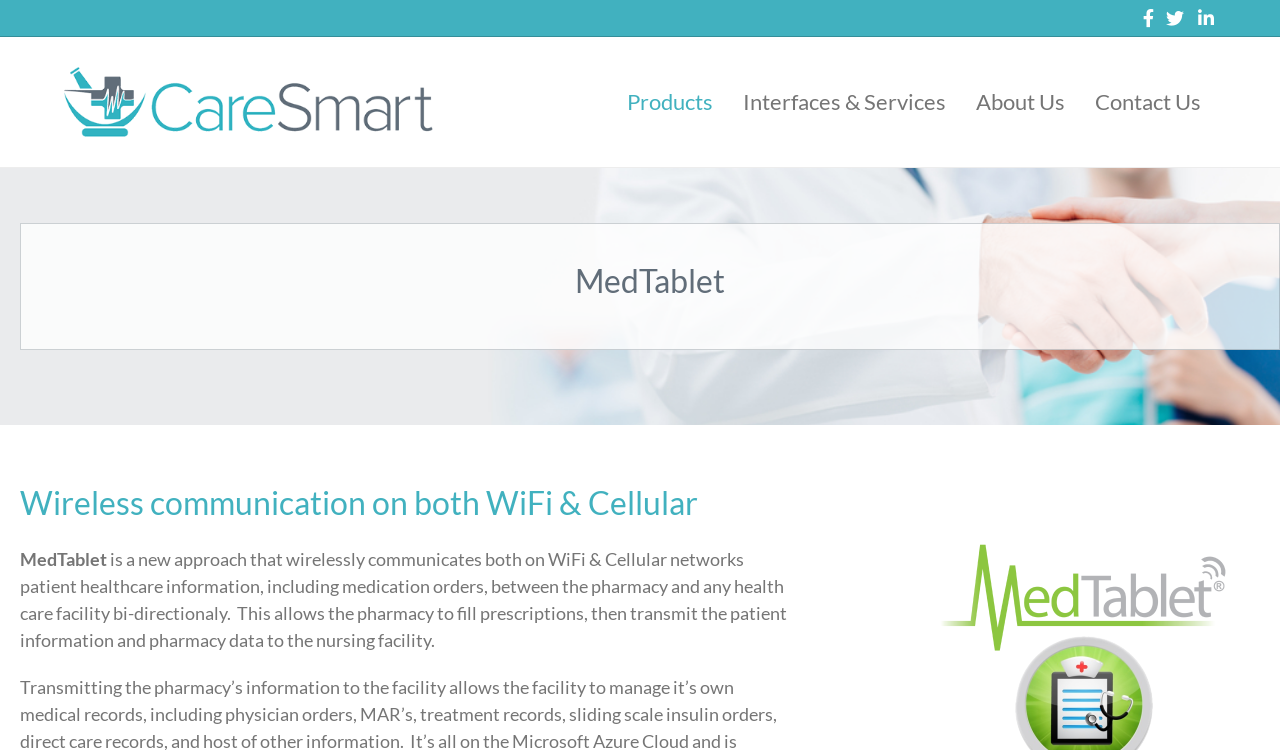Can you pinpoint the bounding box coordinates for the clickable element required for this instruction: "Learn about CareSmart, LLC"? The coordinates should be four float numbers between 0 and 1, i.e., [left, top, right, bottom].

[0.05, 0.118, 0.338, 0.148]